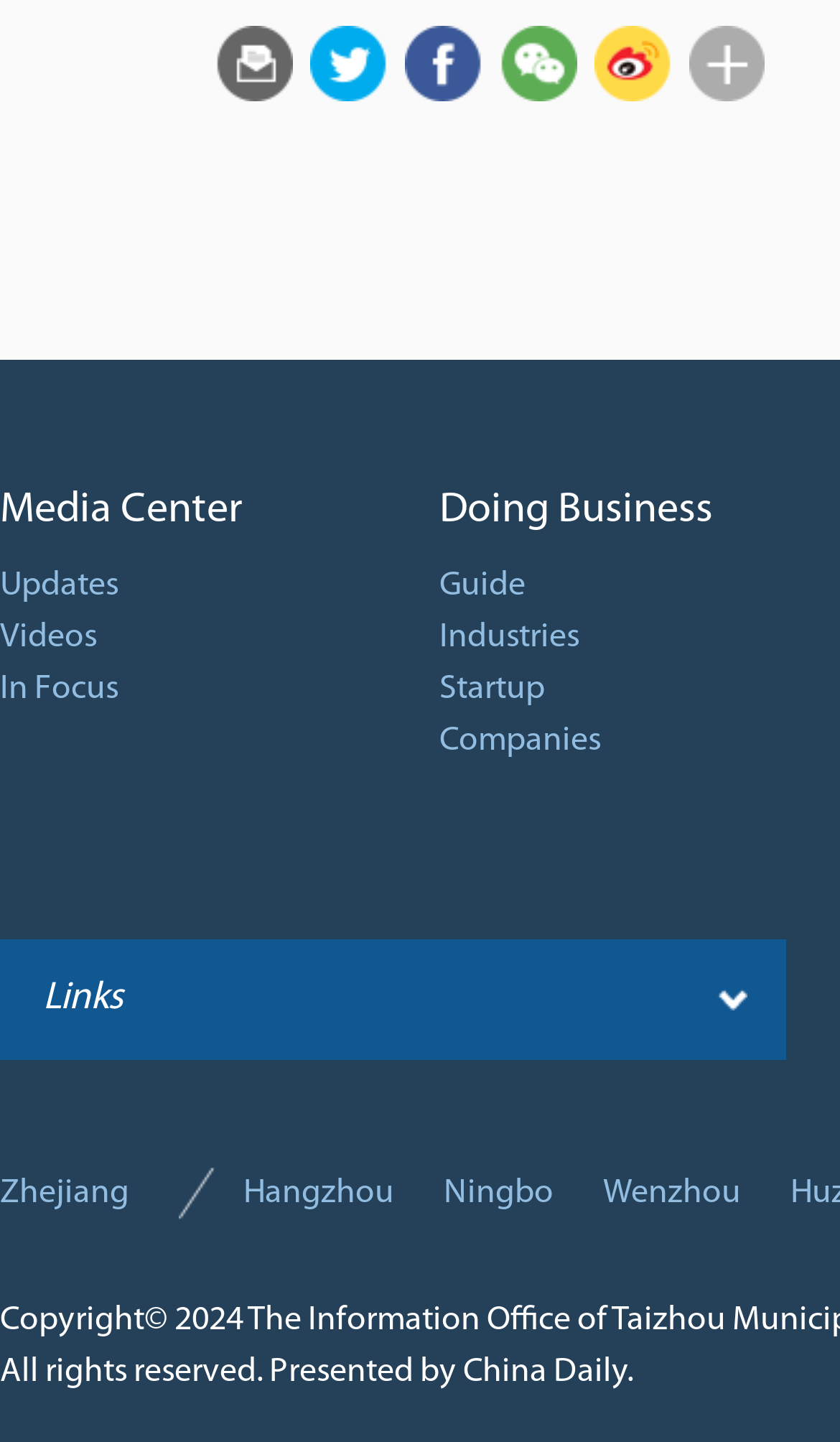Provide the bounding box coordinates of the HTML element this sentence describes: "Guide". The bounding box coordinates consist of four float numbers between 0 and 1, i.e., [left, top, right, bottom].

[0.523, 0.395, 0.626, 0.418]